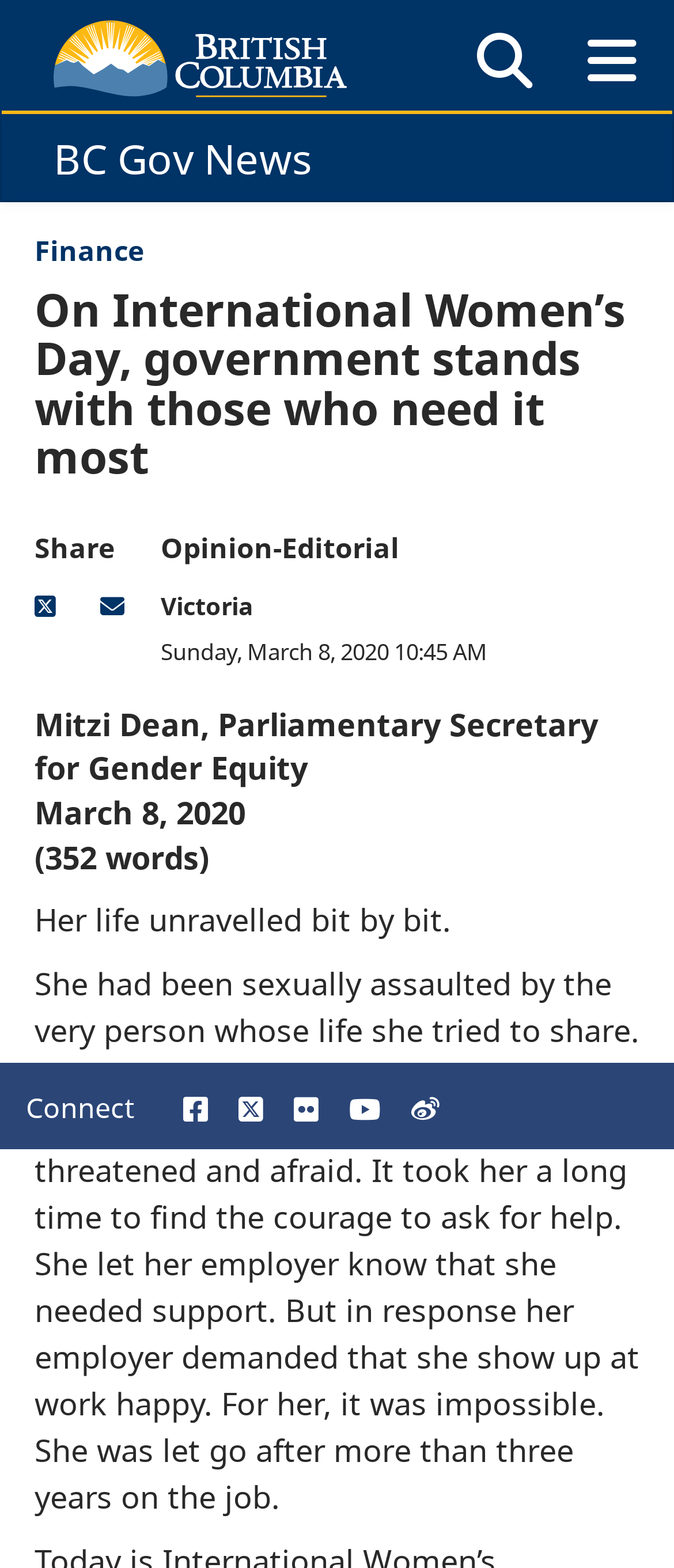Bounding box coordinates are specified in the format (top-left x, top-left y, bottom-right x, bottom-right y). All values are floating point numbers bounded between 0 and 1. Please provide the bounding box coordinate of the region this sentence describes: aria-label="connect on youtube"

[0.518, 0.698, 0.564, 0.717]